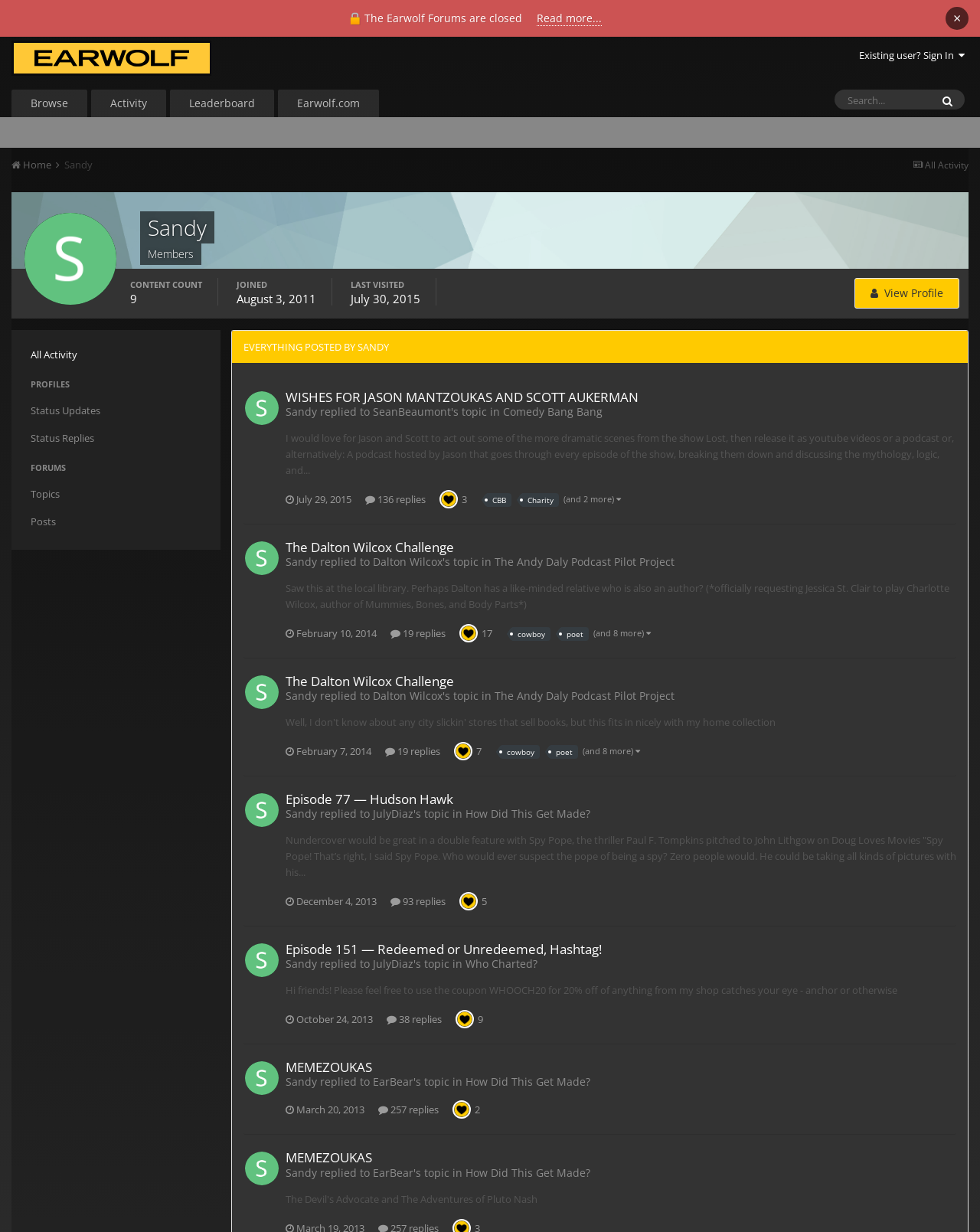Pinpoint the bounding box coordinates of the clickable area necessary to execute the following instruction: "Read more about the closed forums". The coordinates should be given as four float numbers between 0 and 1, namely [left, top, right, bottom].

[0.547, 0.009, 0.614, 0.021]